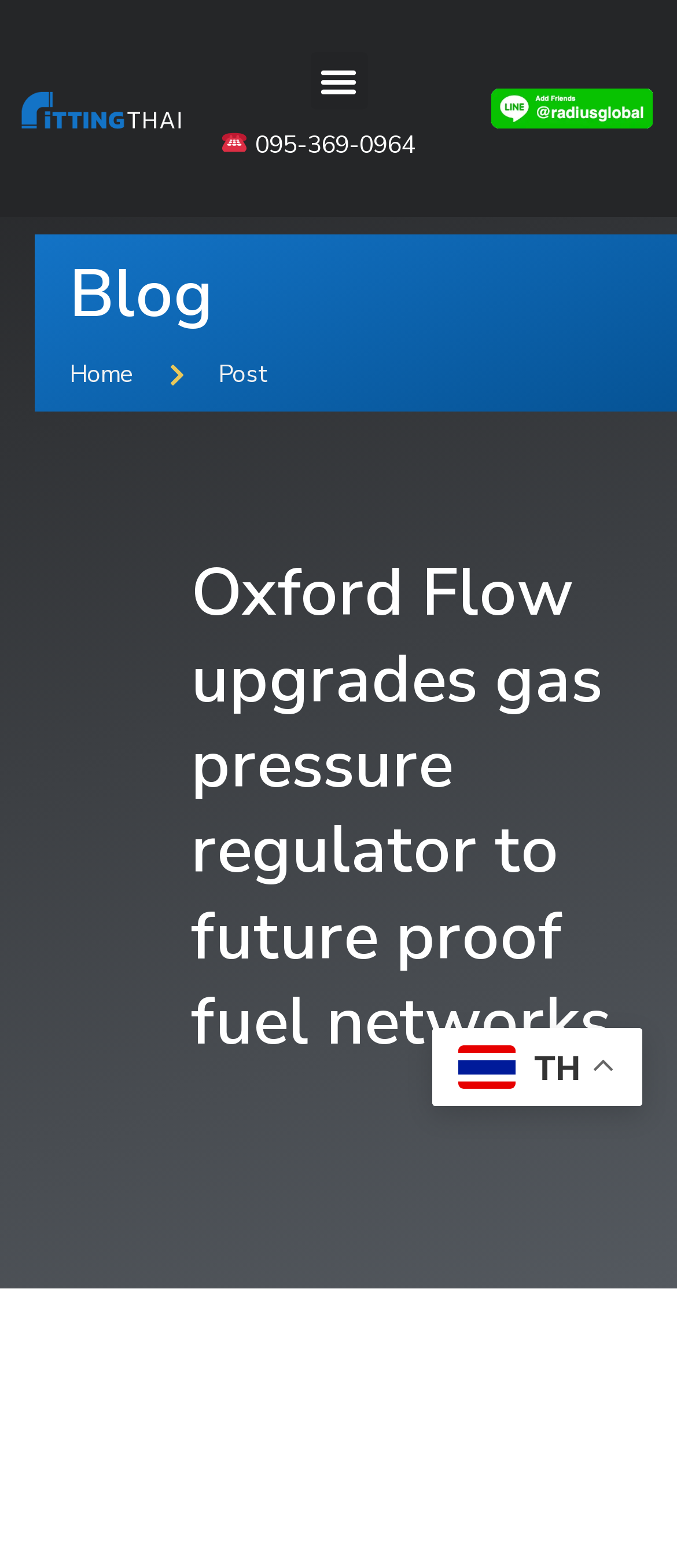Please locate the UI element described by "Post" and provide its bounding box coordinates.

[0.238, 0.227, 0.394, 0.252]